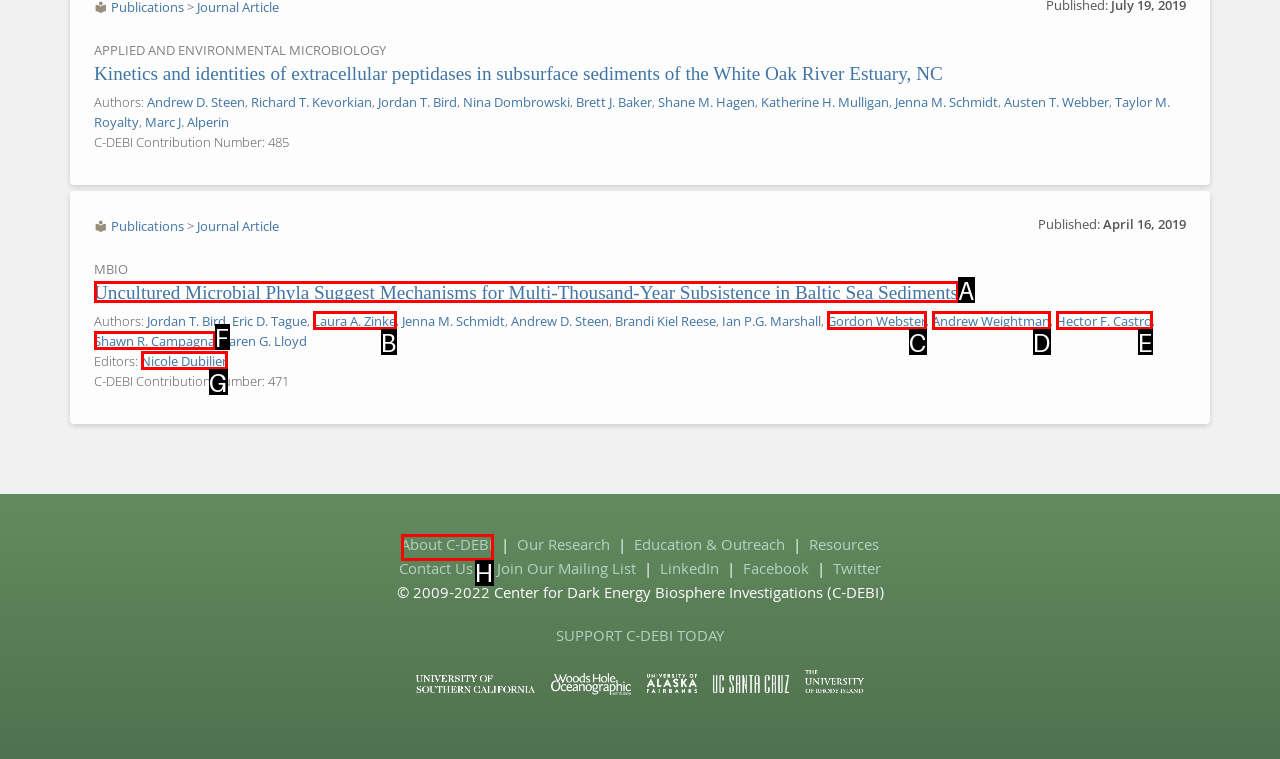Which UI element corresponds to this description: Nicole Dubilier
Reply with the letter of the correct option.

G